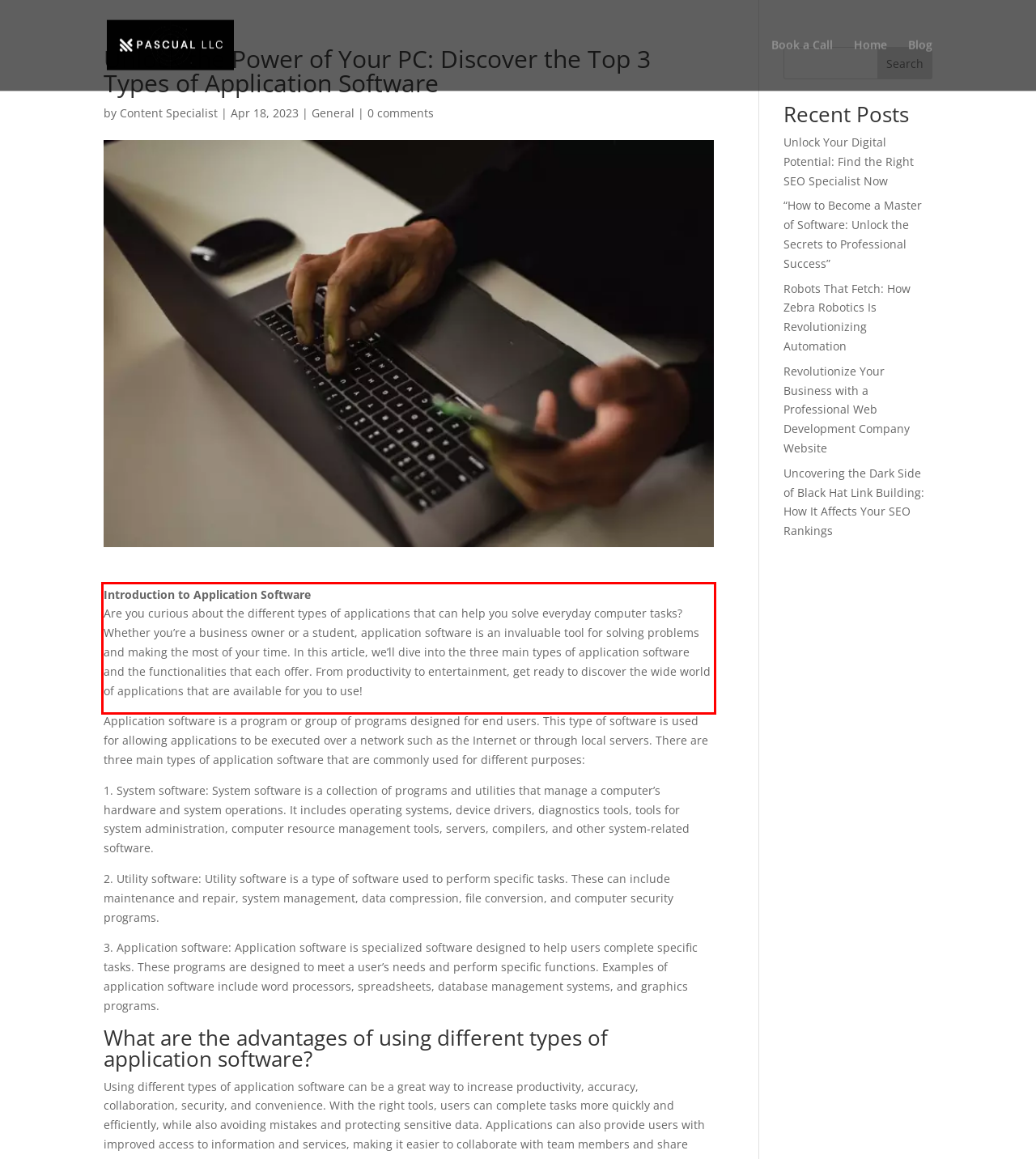Please look at the webpage screenshot and extract the text enclosed by the red bounding box.

Introduction to Application Software Are you curious about the different types of applications that can help you solve everyday computer tasks? Whether you’re a business owner or a student, application software is an invaluable tool for solving problems and making the most of your time. In this article, we’ll dive into the three main types of application software and the functionalities that each offer. From productivity to entertainment, get ready to discover the wide world of applications that are available for you to use!